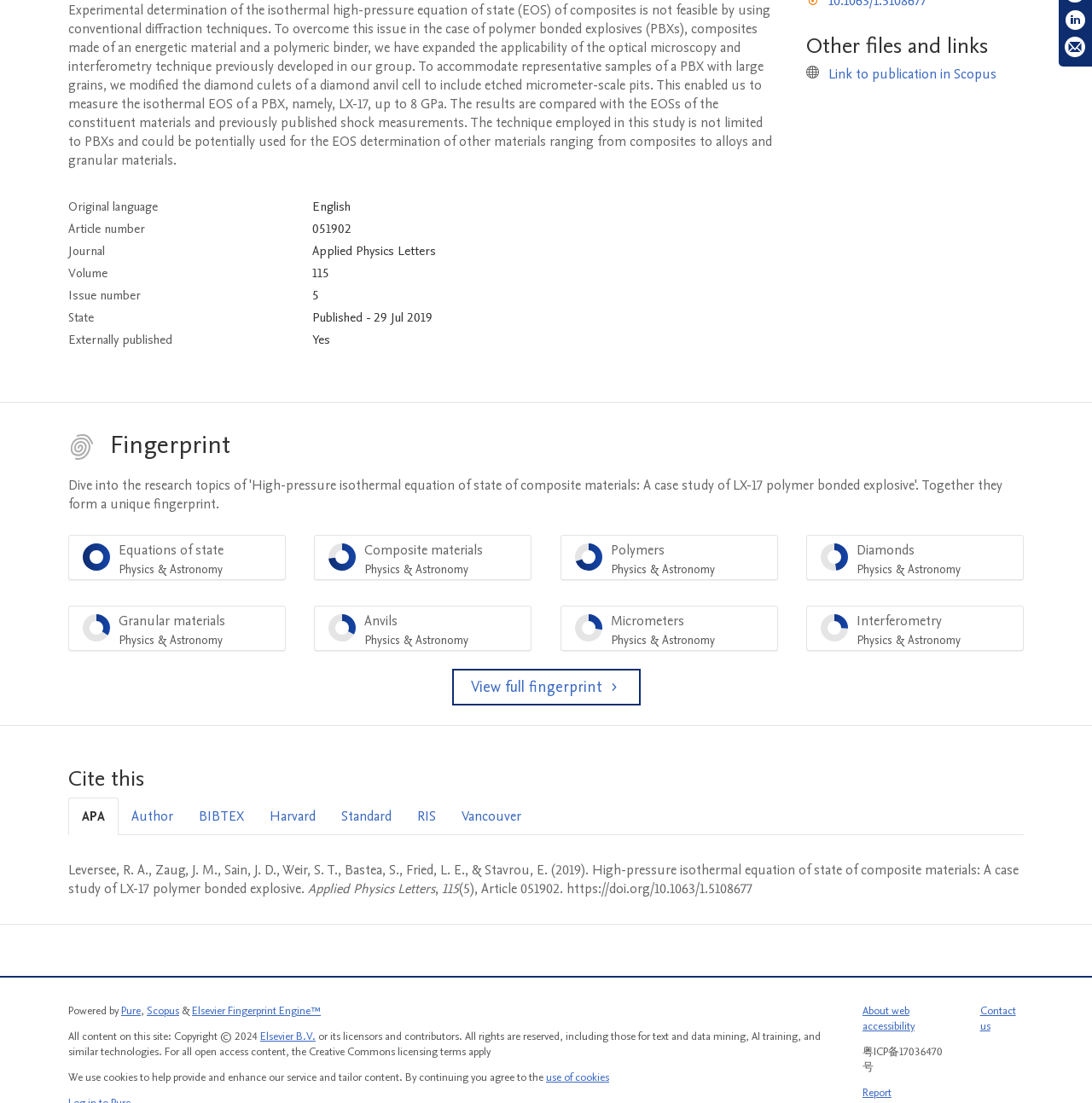Predict the bounding box coordinates for the UI element described as: "use of cookies". The coordinates should be four float numbers between 0 and 1, presented as [left, top, right, bottom].

[0.5, 0.97, 0.558, 0.984]